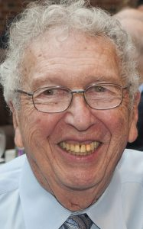What was Joe Bettman's focus in desegregation initiatives?
Using the image provided, answer with just one word or phrase.

Suburban districts